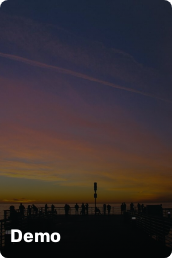Create an extensive and detailed description of the image.

The image captures a serene sunset scene, showcasing a gradient of colors ranging from deep blue to warm orange and soft purple, creating a tranquil atmosphere. Silhouetted against this stunning backdrop, a group of people can be seen on a pier, enjoying the mesmerizing view. The silhouettes suggest a gathering, perhaps to appreciate the beauty of the moment together. A signpost stands prominently in the center, adding to the compositional depth of the image. The word "Demo" is prominently displayed in white, emphasizing the illustrative nature of the visual while providing context to its intended purpose. This image evokes a sense of calmness and reflection, inviting viewers to pause and appreciate the beauty of nature at dusk.